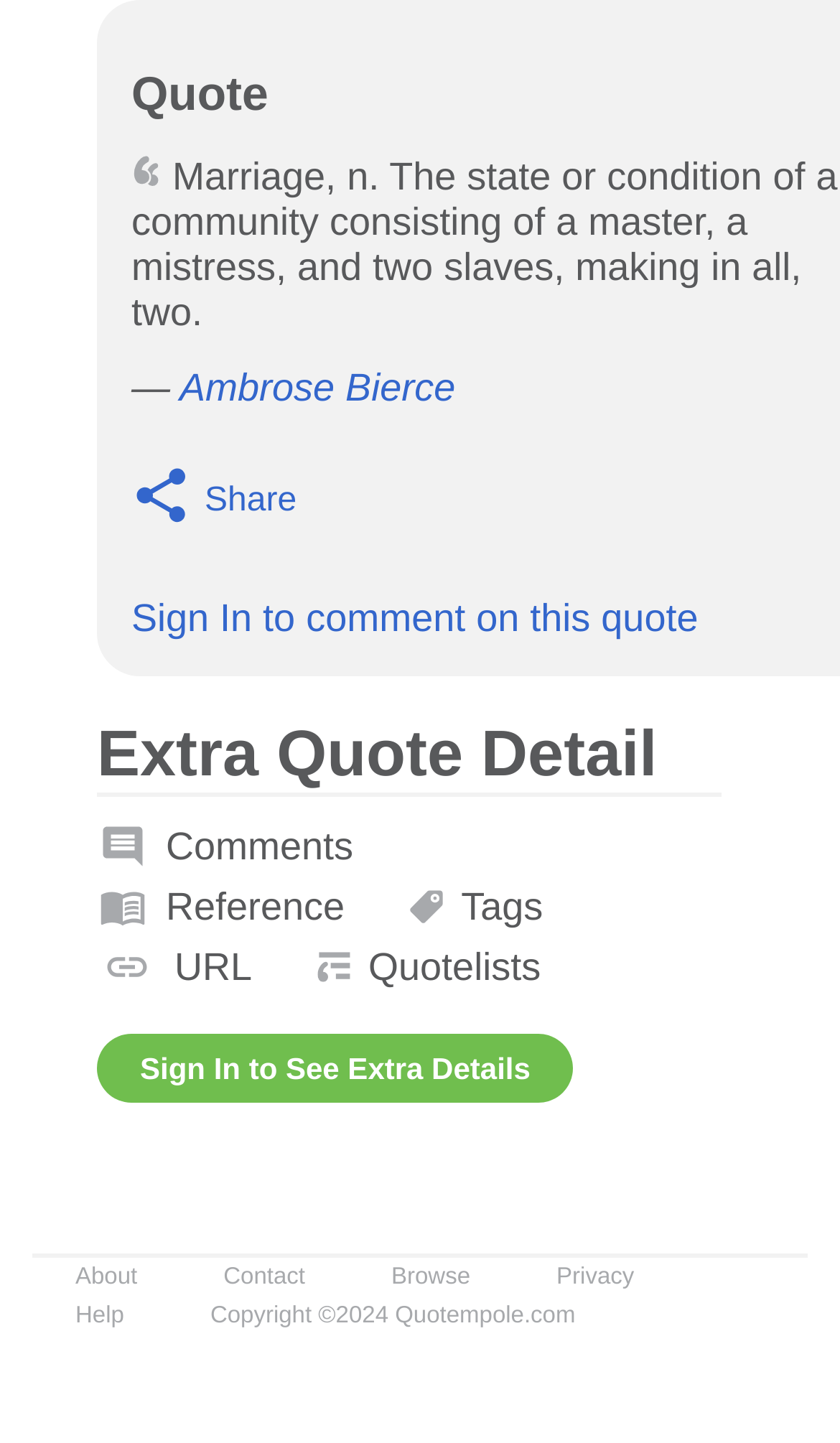Bounding box coordinates should be provided in the format (top-left x, top-left y, bottom-right x, bottom-right y) with all values between 0 and 1. Identify the bounding box for this UI element: Contact

[0.266, 0.877, 0.363, 0.895]